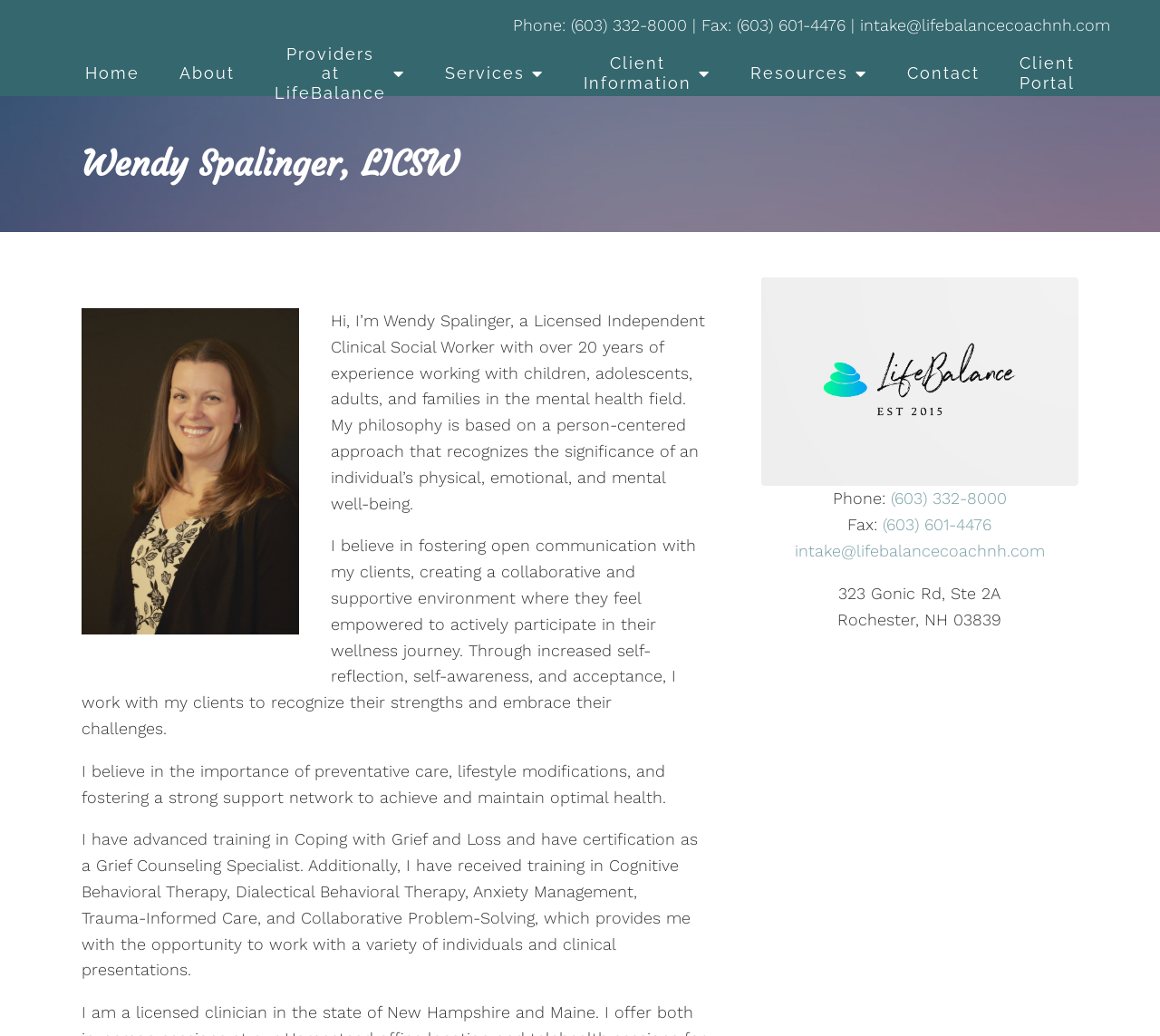What is the fax number of LifeBalance Counseling Coaching and Wellness PLLC?
Refer to the image and answer the question using a single word or phrase.

(603) 601-4476